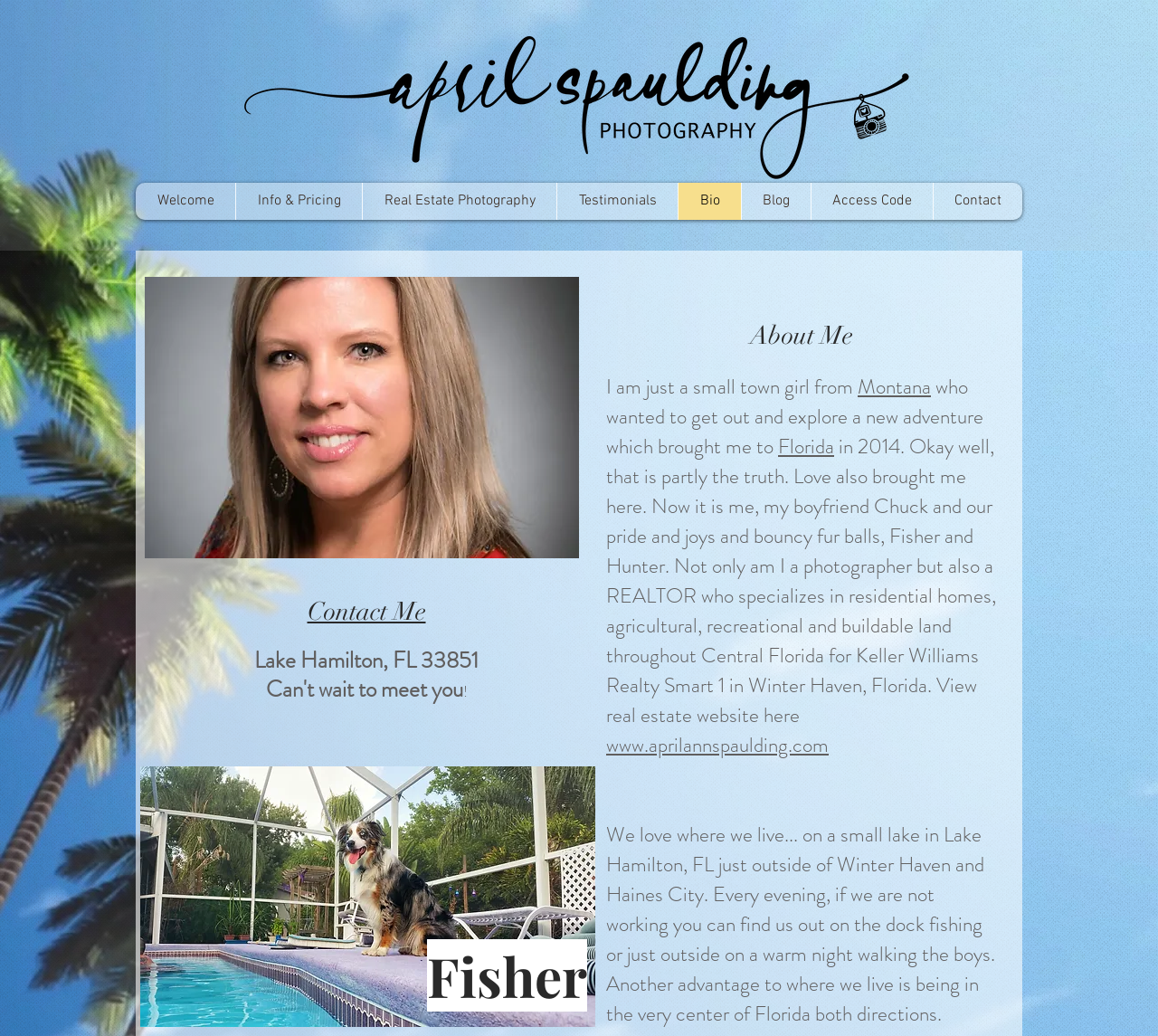Give a short answer to this question using one word or a phrase:
What type of photography does April Spaulding specialize in?

Families, Pets, Seniors, Corporate and Real Estate